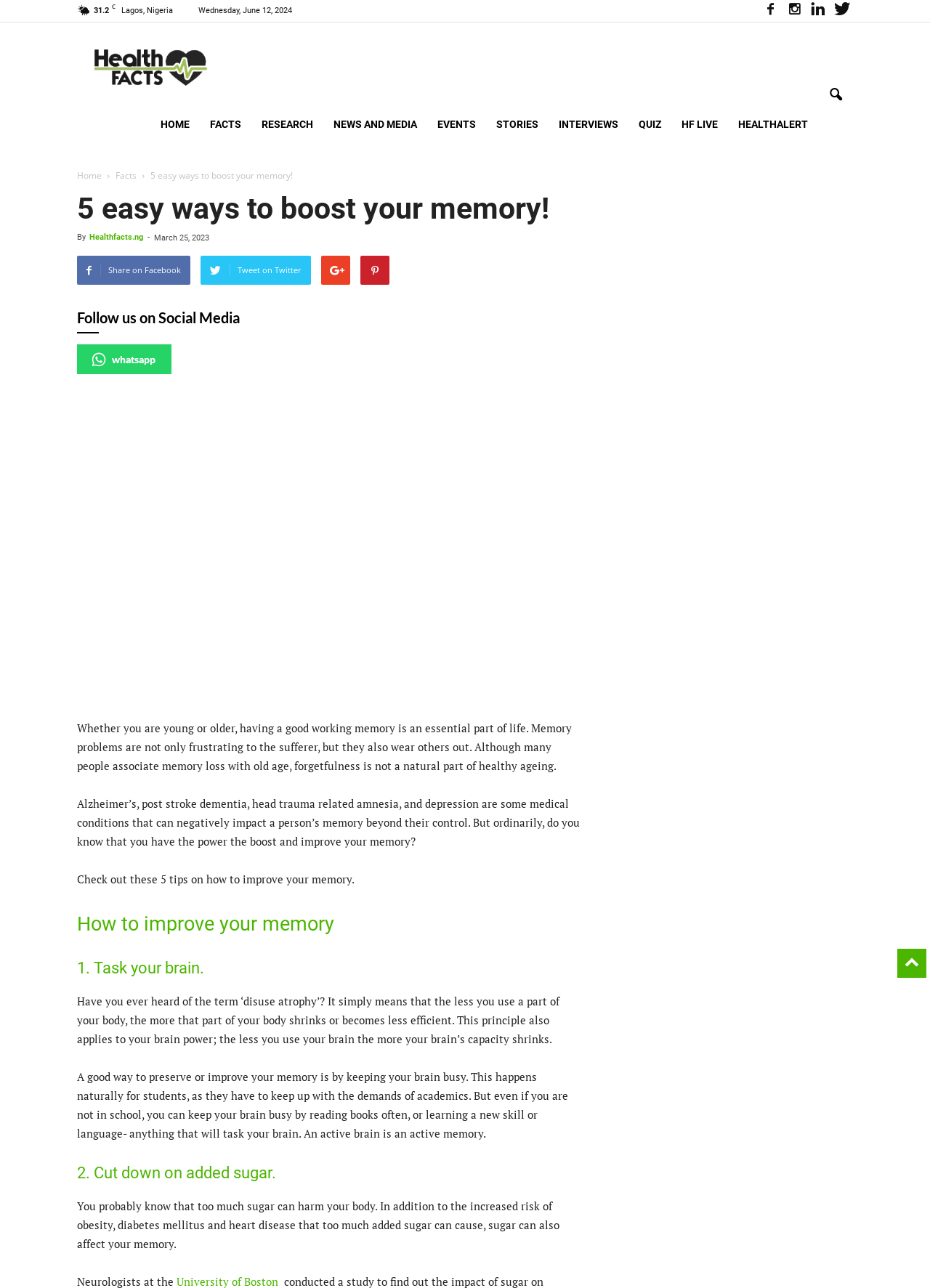Show the bounding box coordinates for the element that needs to be clicked to execute the following instruction: "Click on the 'HEALTHALERT' link". Provide the coordinates in the form of four float numbers between 0 and 1, i.e., [left, top, right, bottom].

[0.783, 0.074, 0.88, 0.119]